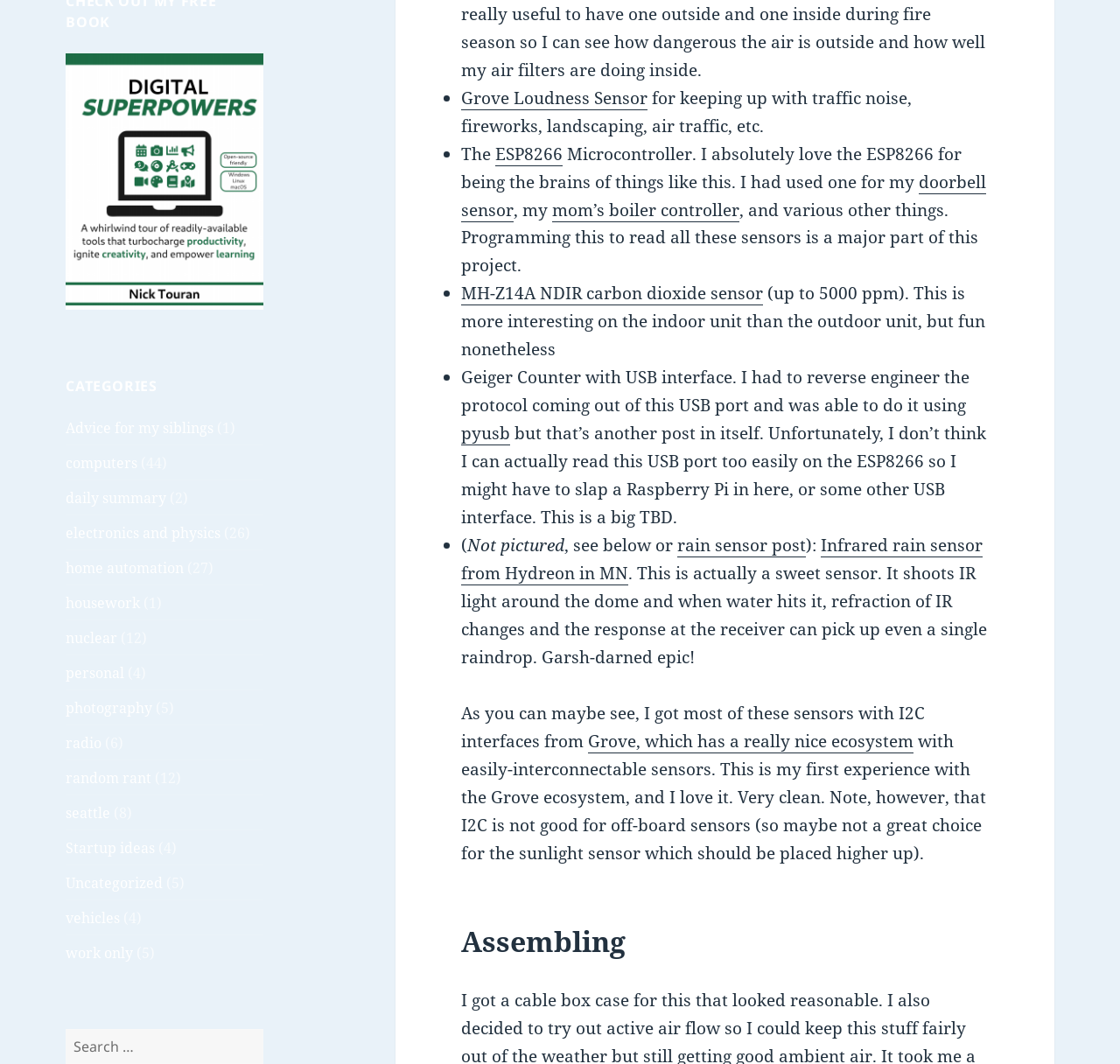Respond to the following question using a concise word or phrase: 
What is the category with the most posts?

computers